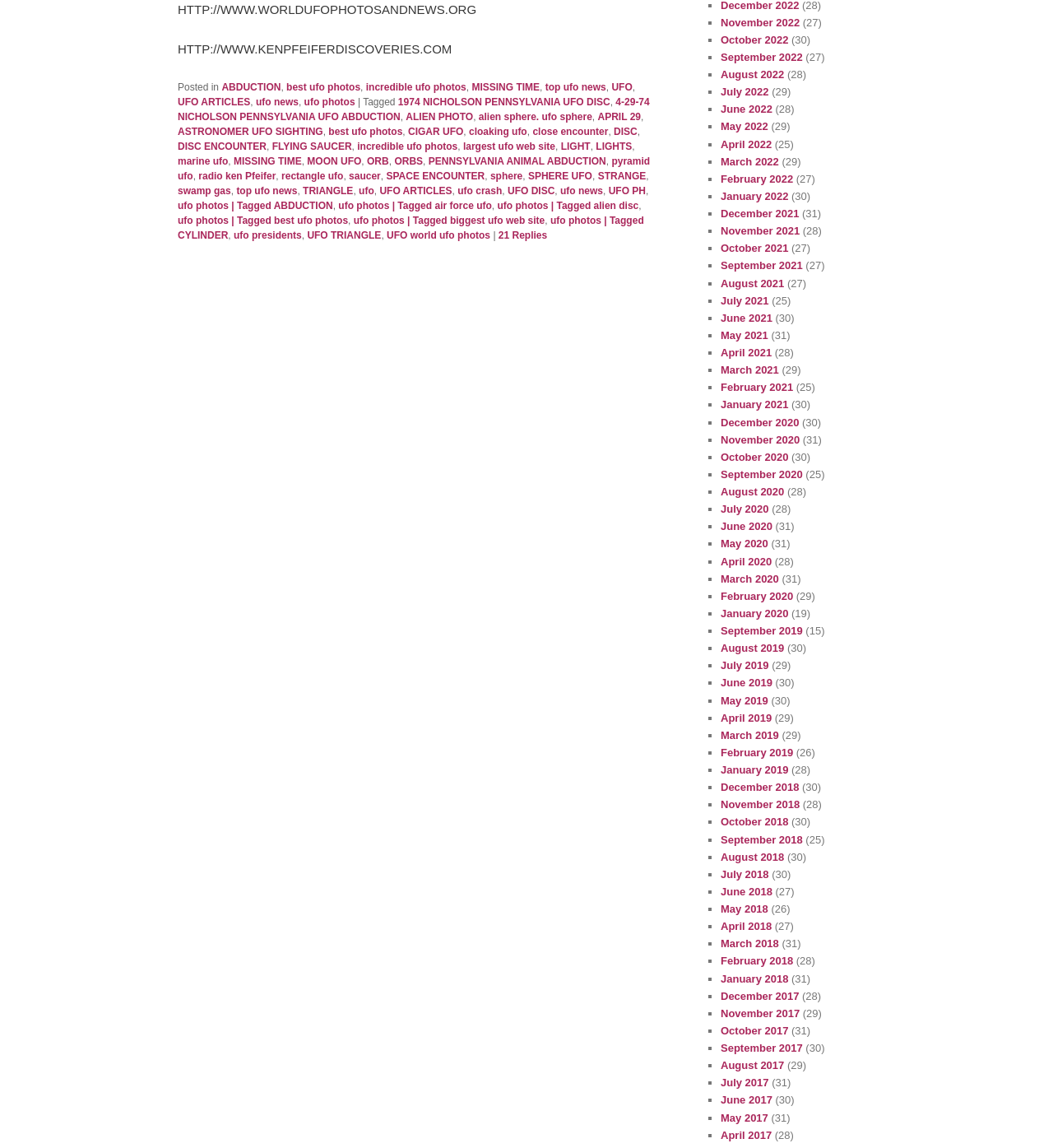How many categories of UFO-related topics are listed?
Look at the image and answer the question using a single word or phrase.

Over 40